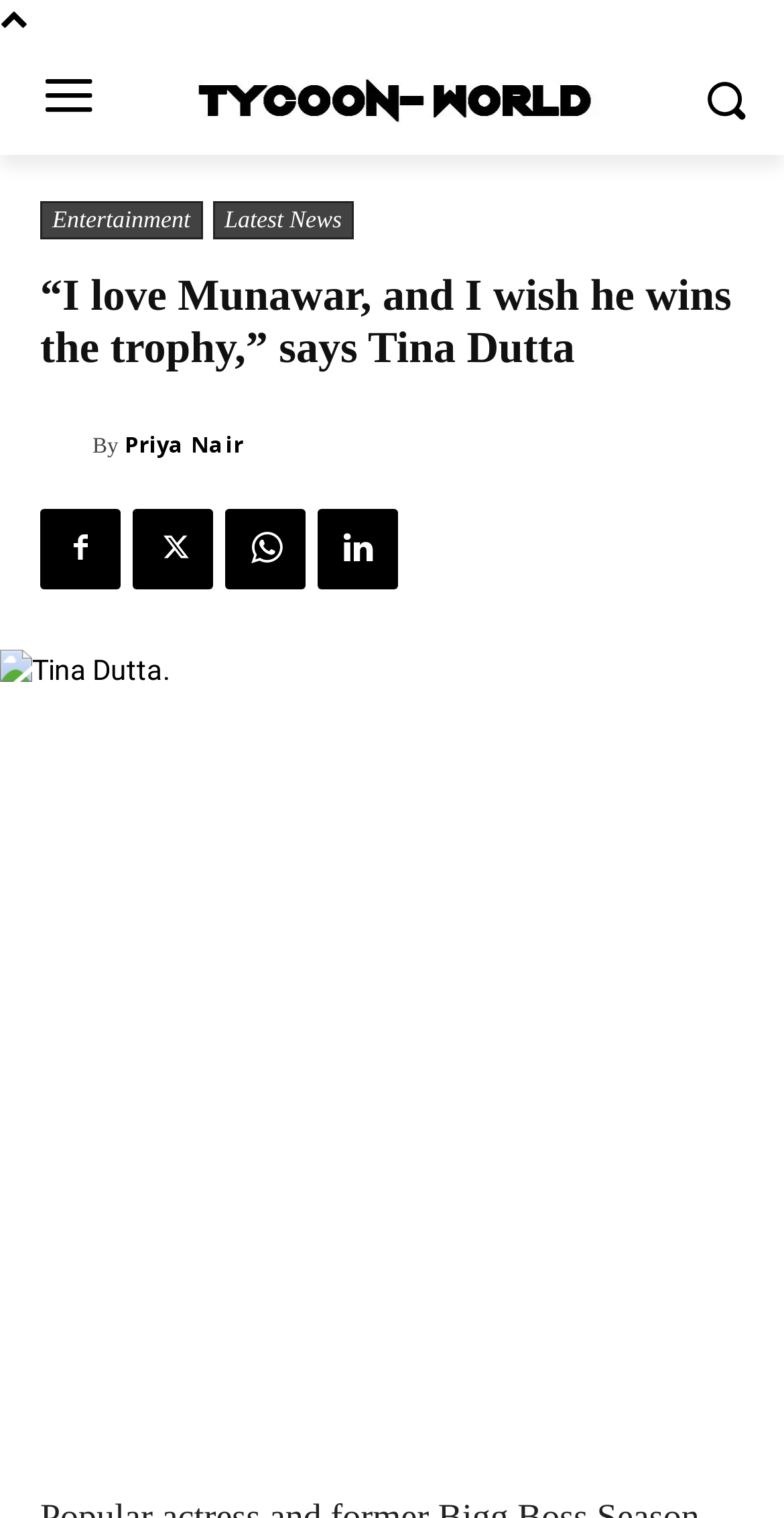Please identify the bounding box coordinates of the element I need to click to follow this instruction: "Share the article".

[0.287, 0.335, 0.39, 0.388]